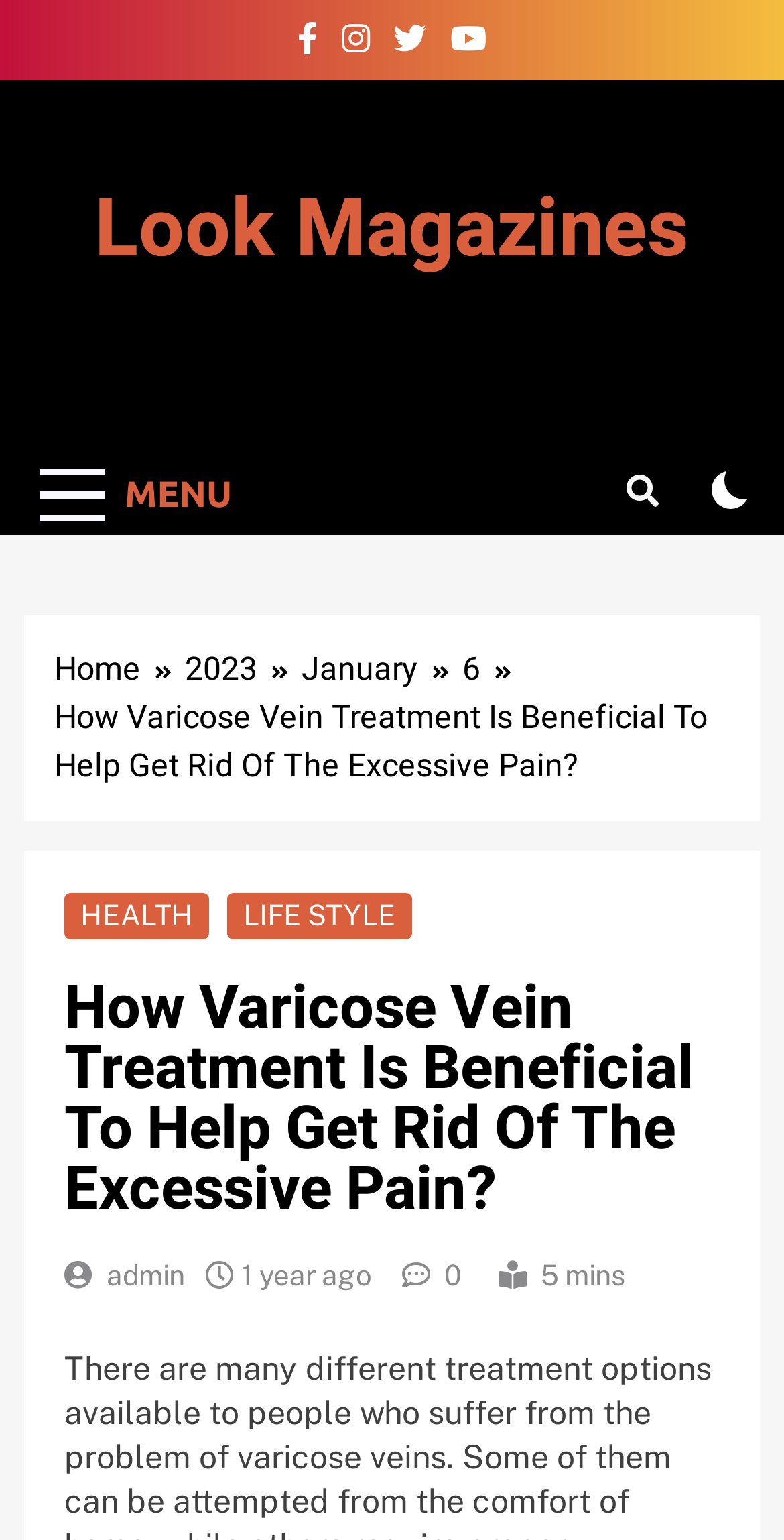Please find the bounding box for the following UI element description. Provide the coordinates in (top-left x, top-left y, bottom-right x, bottom-right y) format, with values between 0 and 1: 1 year ago

[0.308, 0.818, 0.474, 0.839]